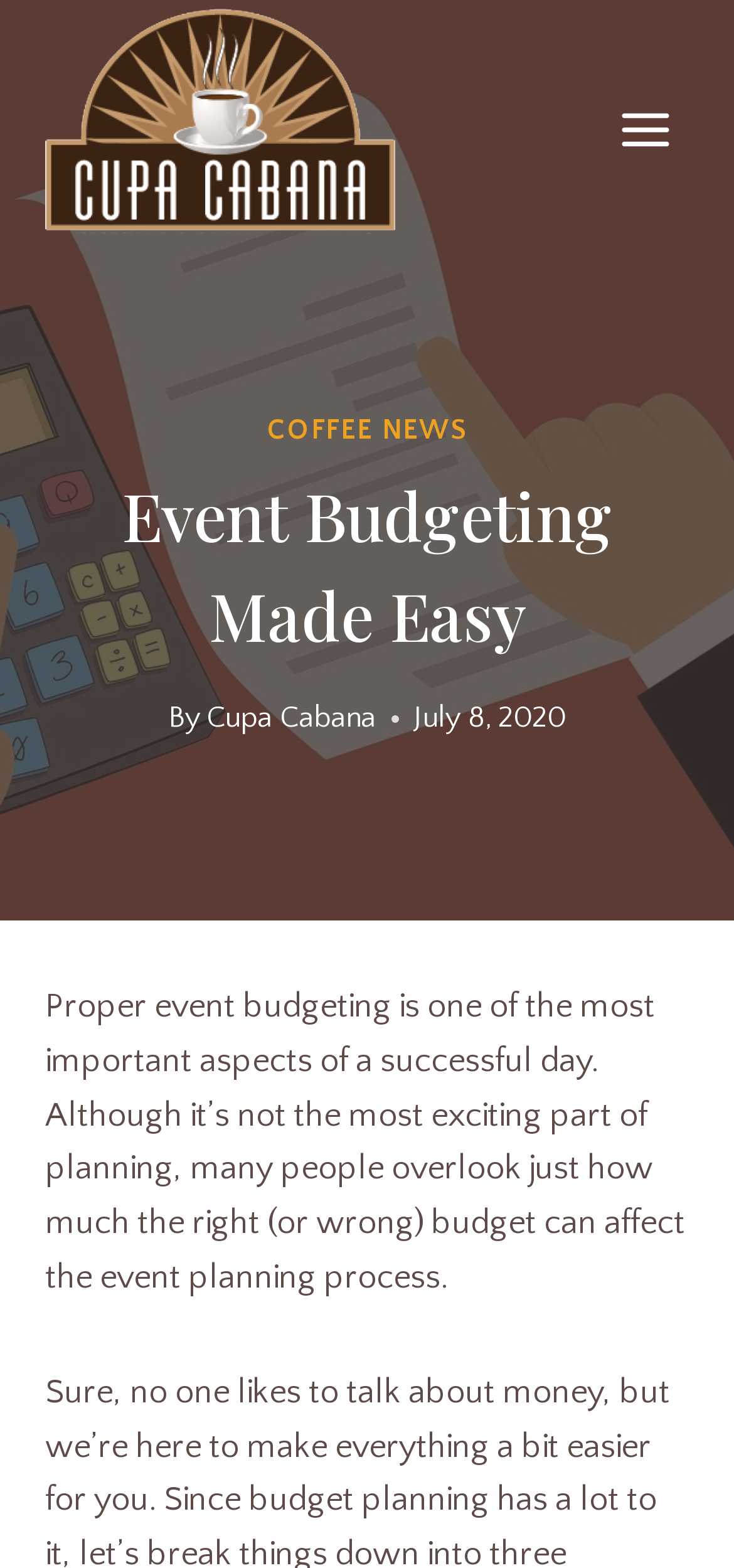Please respond to the question with a concise word or phrase:
What is the name of the company mentioned in the logo?

Cupa Cabana